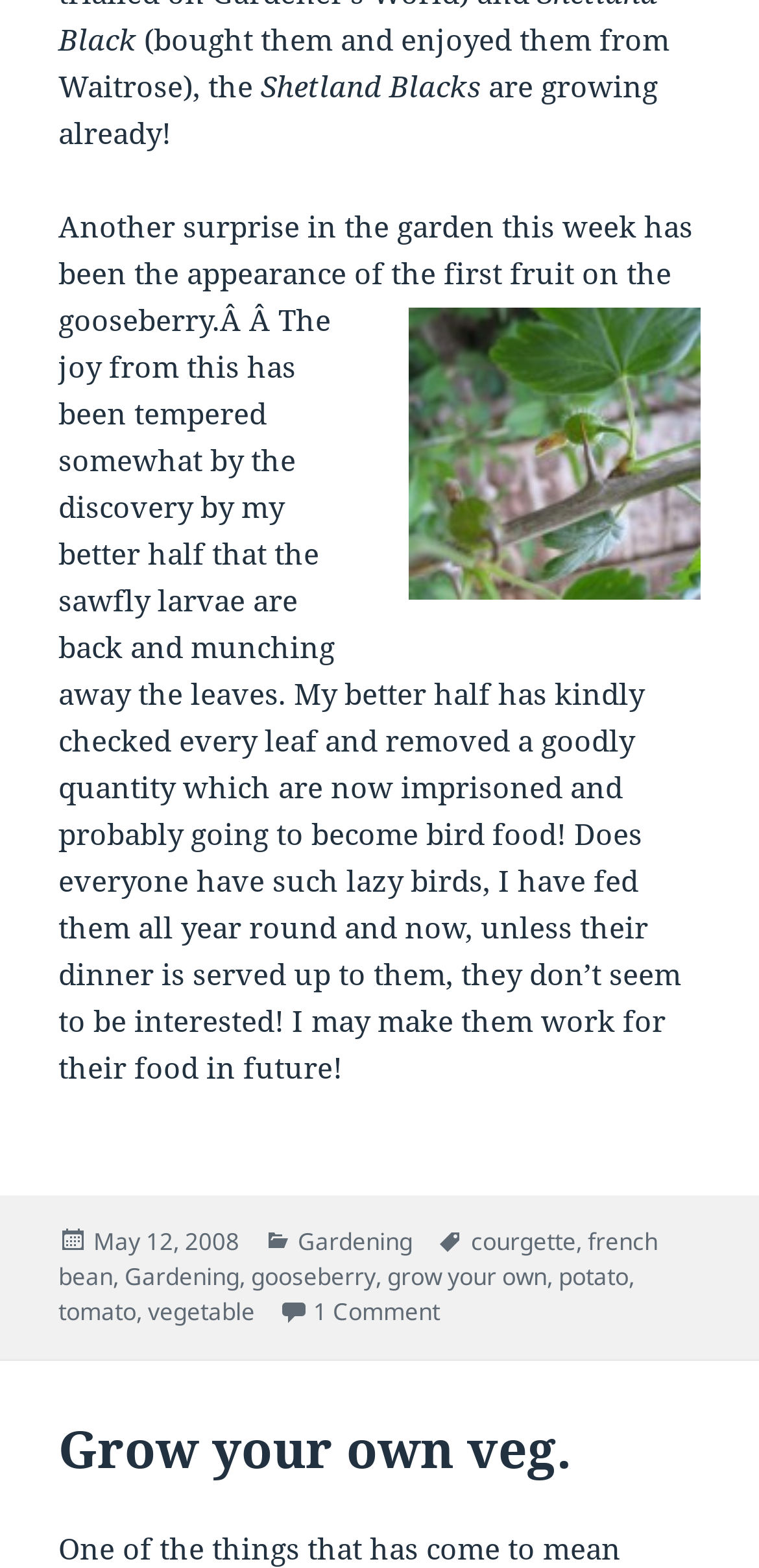Provide a one-word or short-phrase response to the question:
What is the first fruit that has appeared in the garden?

Gooseberry